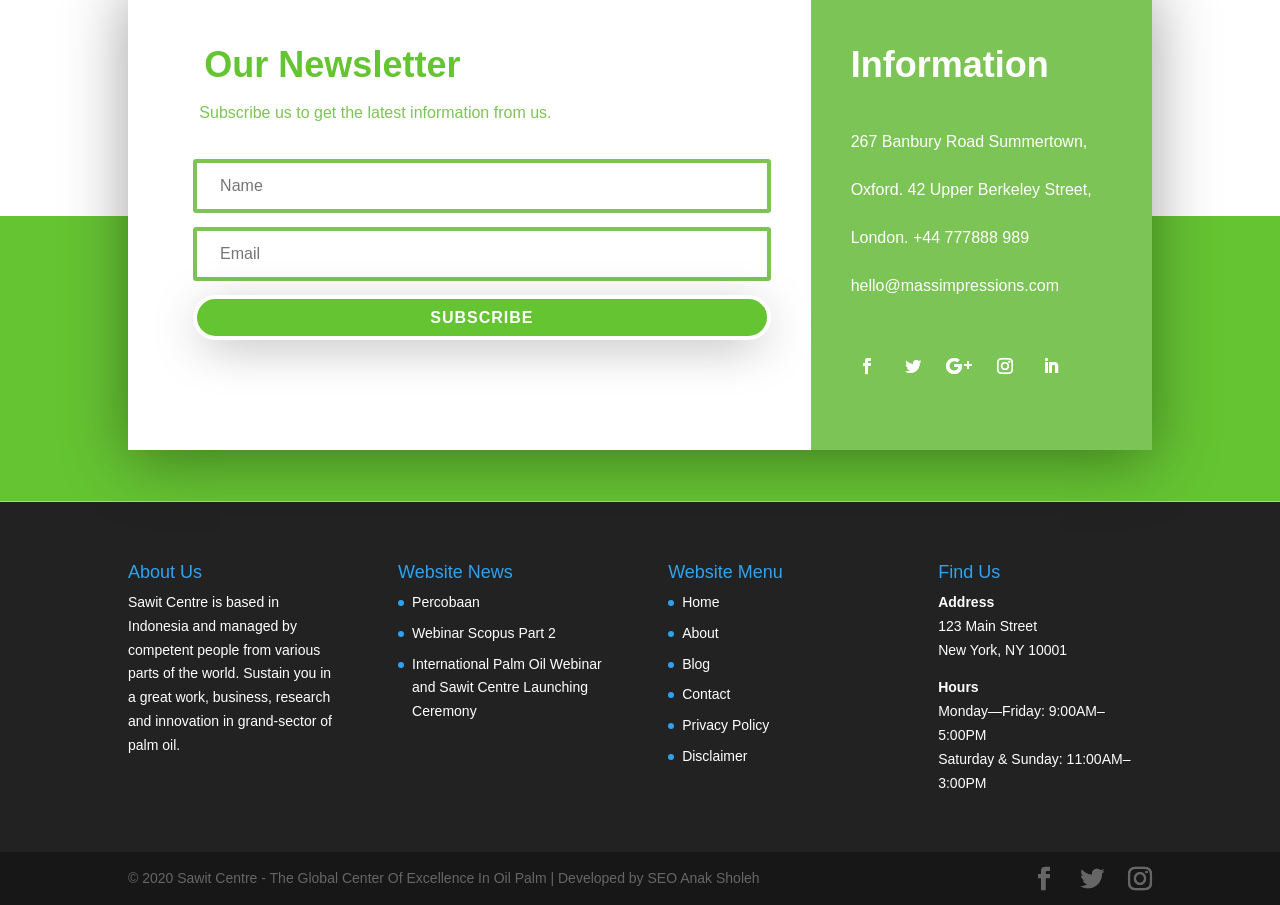Determine the bounding box coordinates of the clickable element to achieve the following action: 'Subscribe to the newsletter'. Provide the coordinates as four float values between 0 and 1, formatted as [left, top, right, bottom].

[0.151, 0.326, 0.602, 0.375]